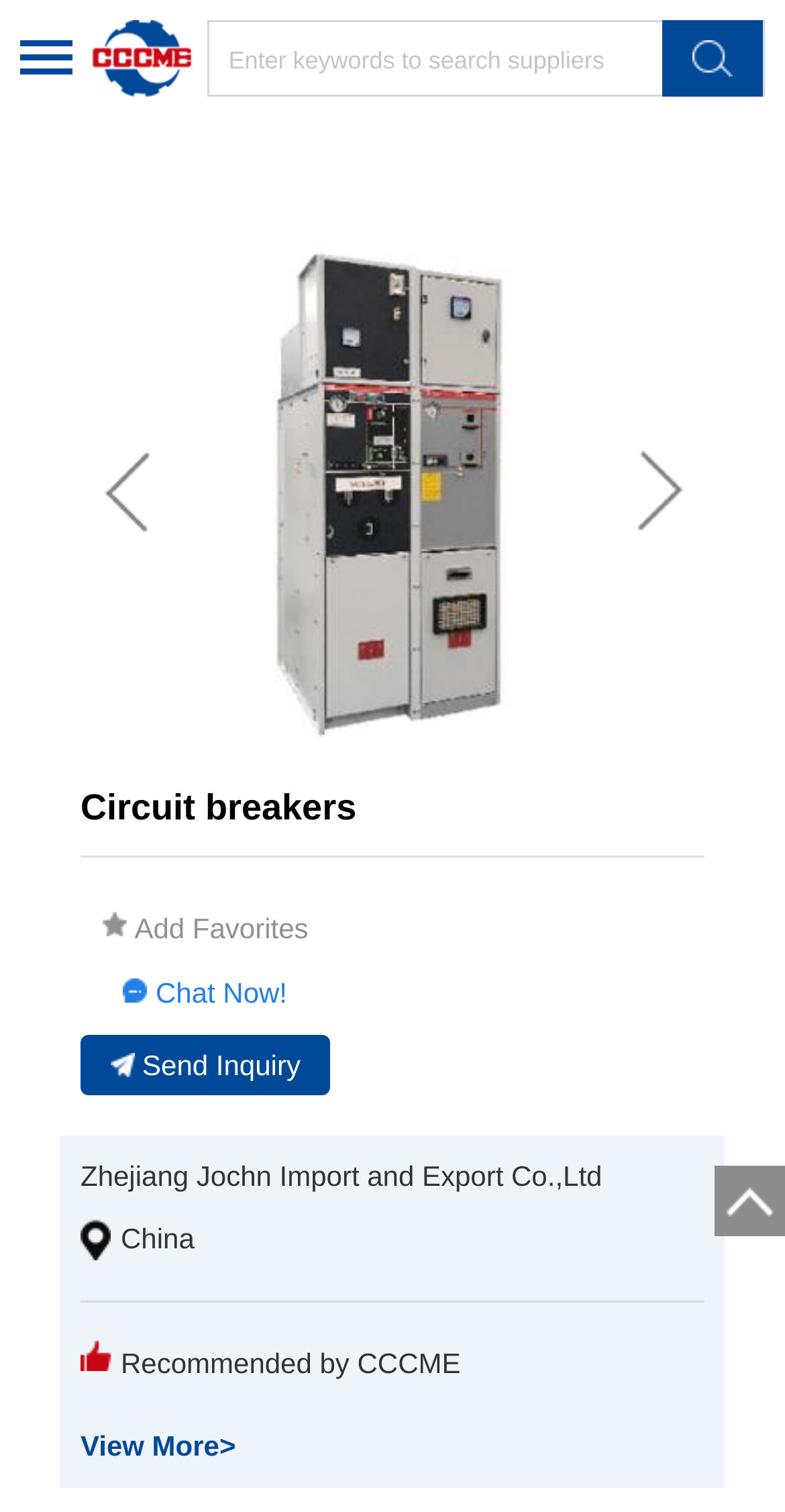Describe all the significant parts and information present on the webpage.

The webpage is about circuit breakers, with a prominent image of a circuit breaker taking up most of the top half of the page. At the top left, there is a link to the China Chamber of Commerce, accompanied by a small image. Below this, there is a search bar where users can enter keywords to search for suppliers.

On the right side of the search bar, there is a button with no text. Below the search bar, there is a heading that reads "Circuit Breakers". Underneath this heading, there are three links: "Add Favorites", "Chat Now!", and "Send Inquiry", each accompanied by a small image.

Further down, there is a link to a company called Zhejiang Jochn Import and Export Co.,Ltd, followed by a text that reads "China". There is also a small image and a text that reads "Recommended by CCCME". At the bottom of the page, there is a link that reads "View More>".

On the bottom right corner, there is another link with no text. Overall, the page has a simple layout with a focus on the image of the circuit breaker and several links to related companies and actions.